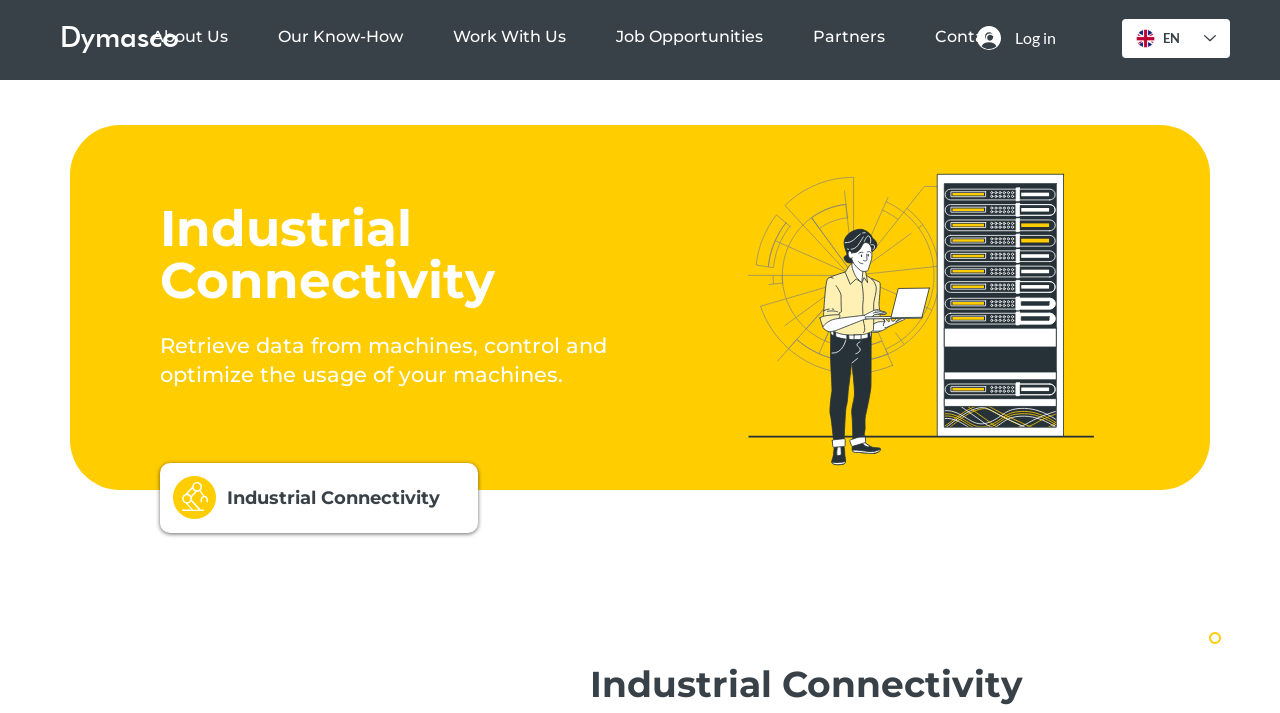Please find the bounding box for the UI component described as follows: "Work With Us".

[0.346, 0.003, 0.473, 0.101]